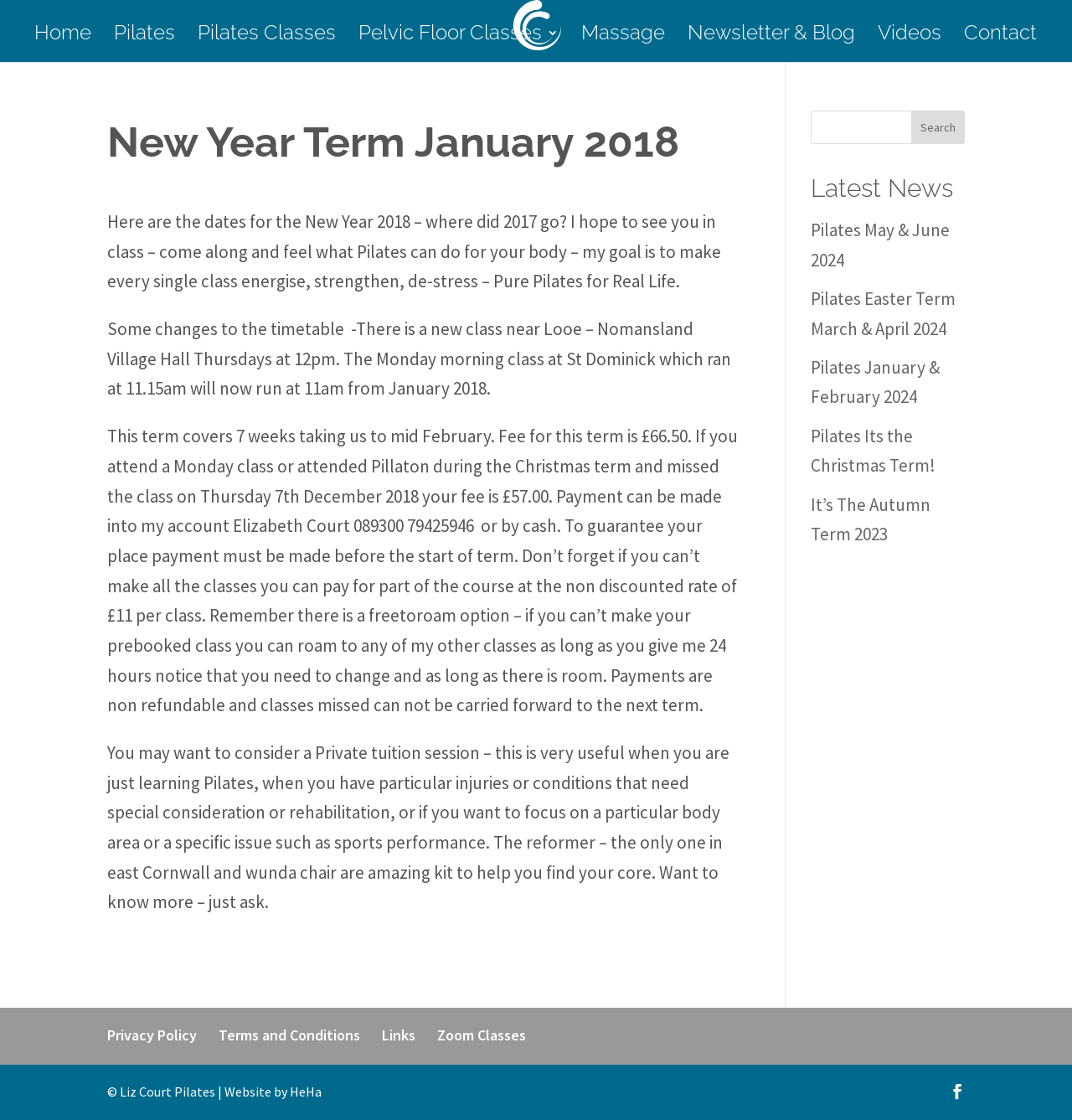Can you find and provide the main heading text of this webpage?

New Year Term January 2018